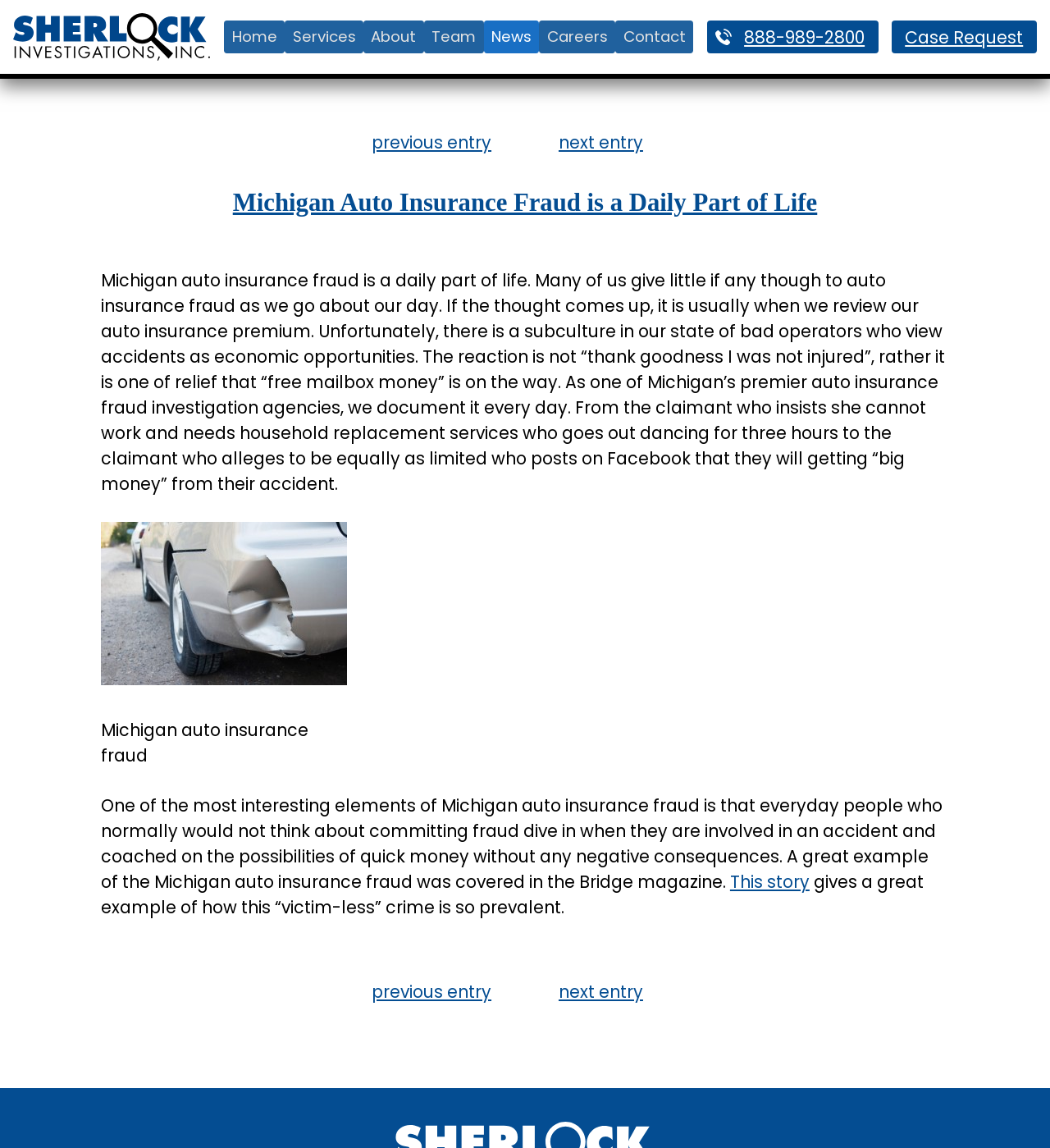Provide the bounding box coordinates for the area that should be clicked to complete the instruction: "Click the 'Contact' link".

[0.586, 0.018, 0.66, 0.047]